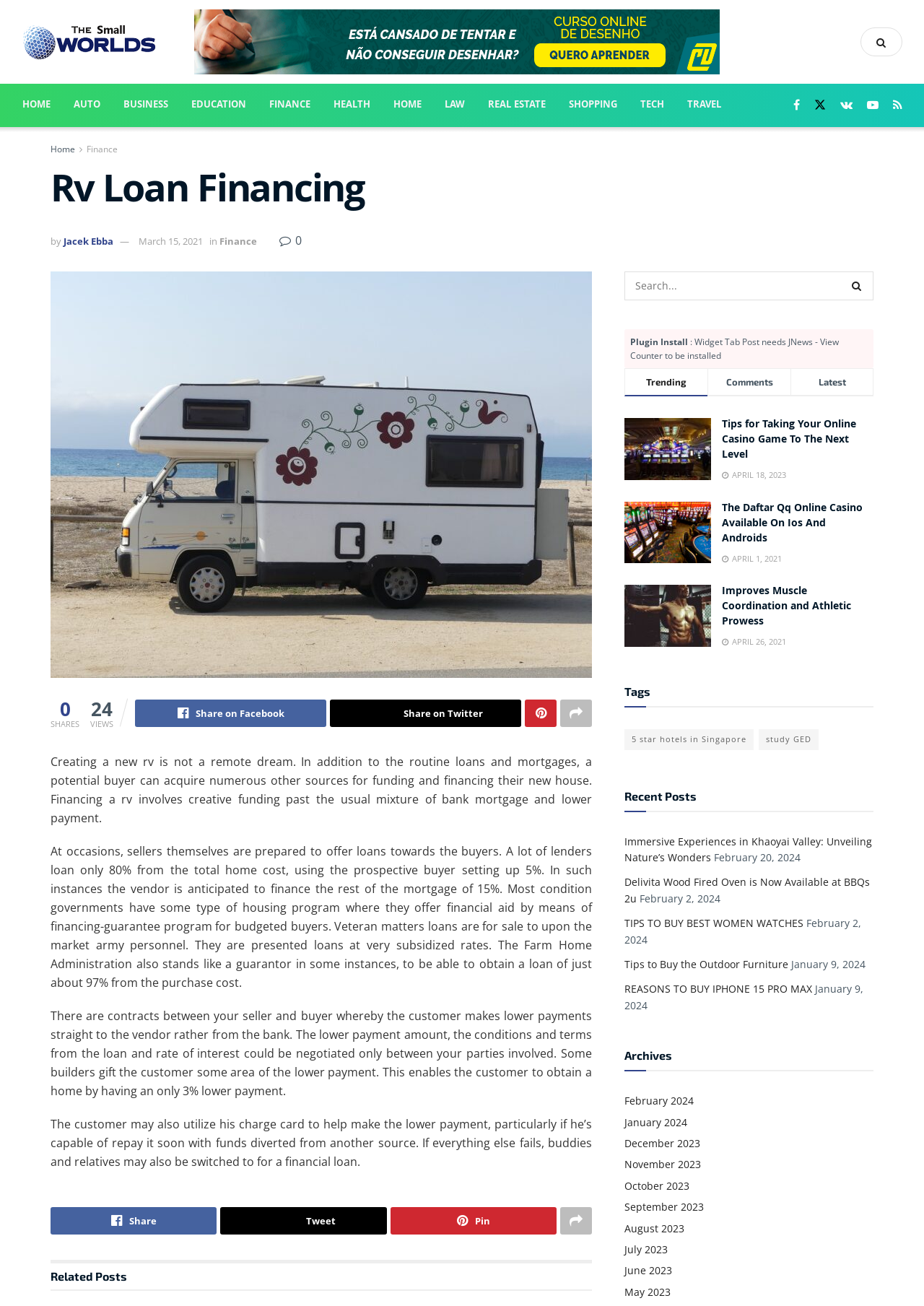Determine the bounding box coordinates of the area to click in order to meet this instruction: "Read the article 'Rv Loan Financing'".

[0.055, 0.208, 0.641, 0.519]